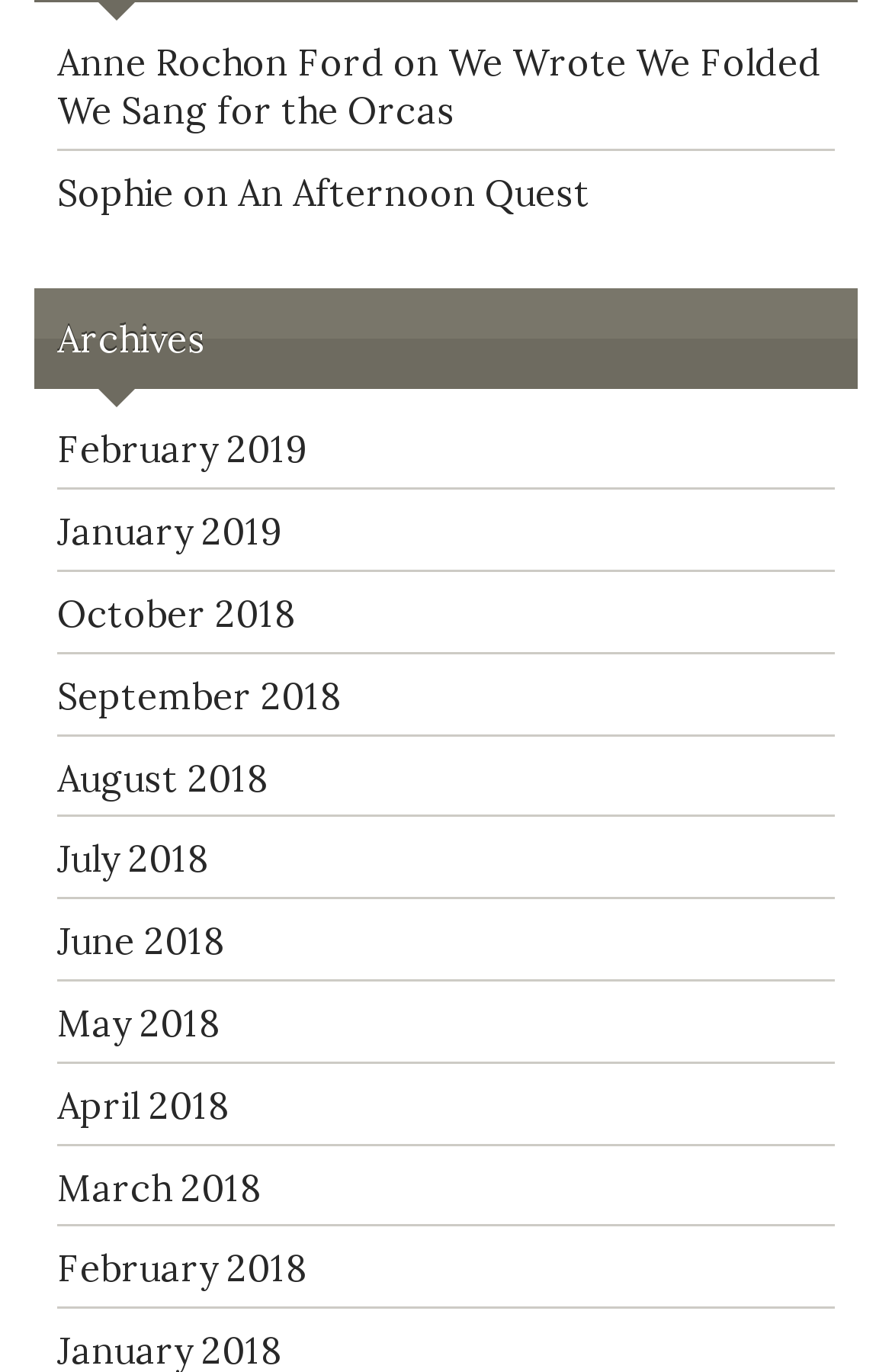Find the bounding box coordinates of the clickable element required to execute the following instruction: "Enter full name". Provide the coordinates as four float numbers between 0 and 1, i.e., [left, top, right, bottom].

None